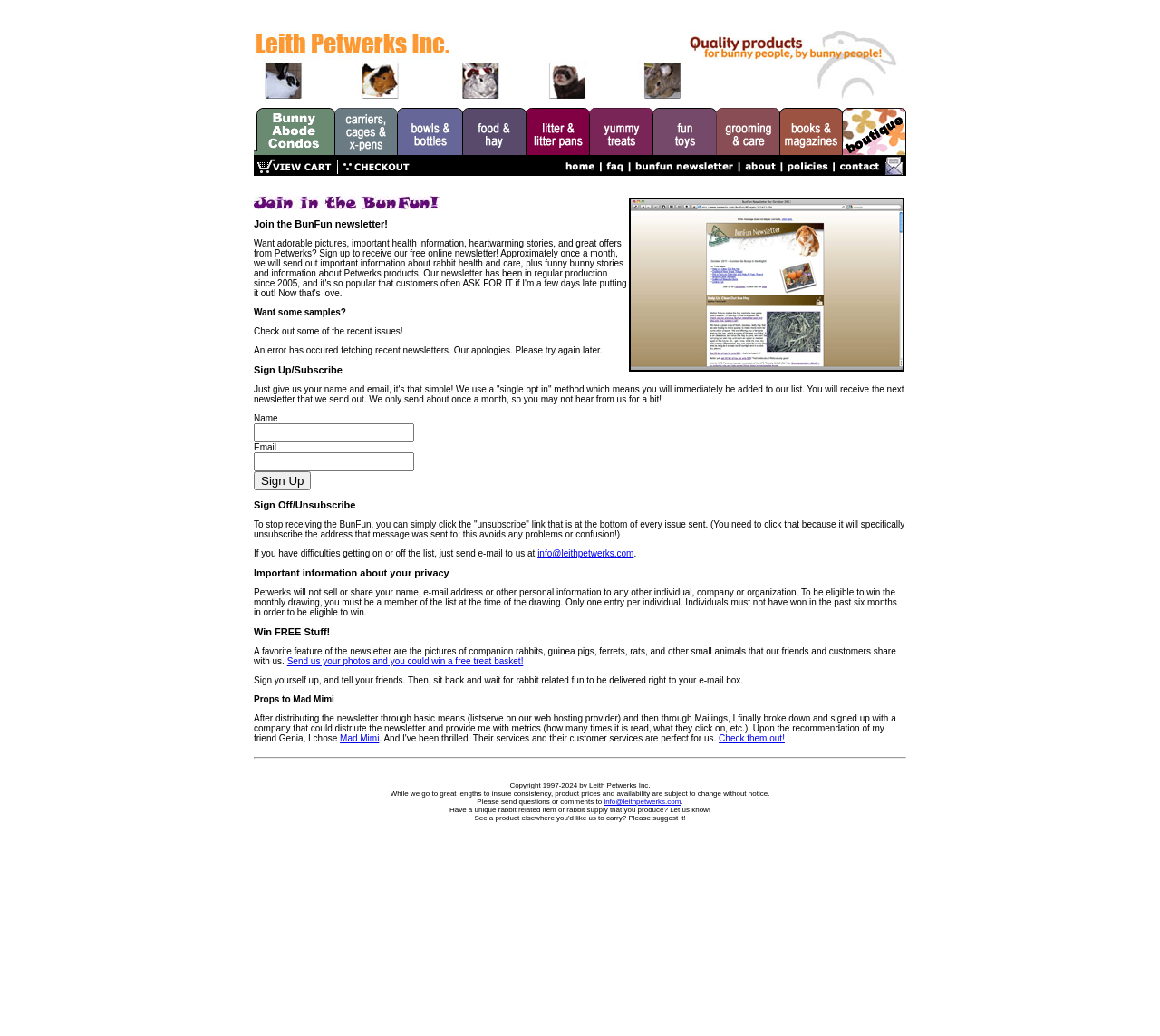Respond to the following query with just one word or a short phrase: 
What is the purpose of the BunFun newsletter?

Rabbit health and care information